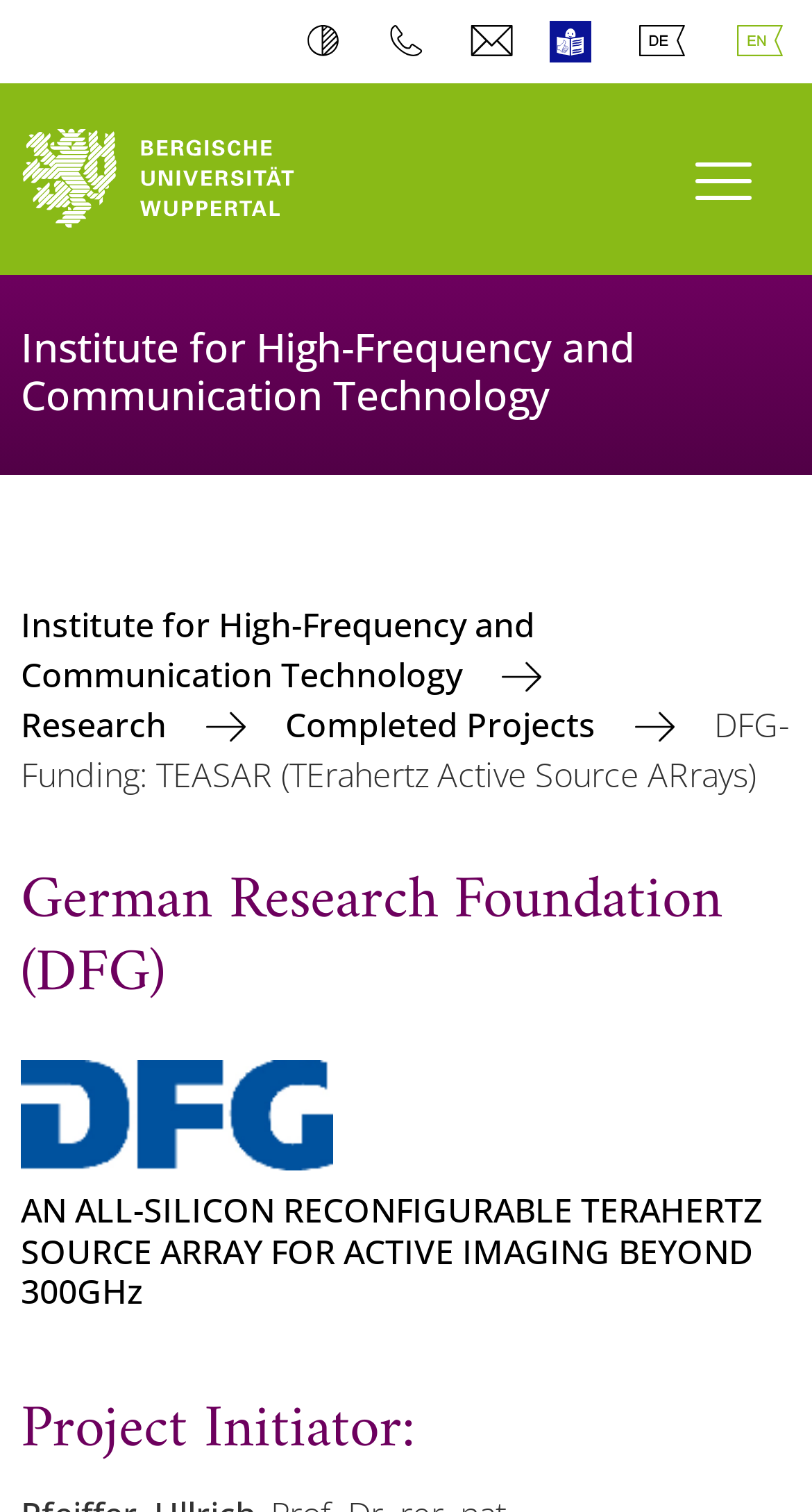What is the project initiator?
Based on the image, please offer an in-depth response to the question.

I looked at the heading element with the bounding box coordinates [0.026, 0.923, 0.974, 0.971] which says 'Project Initiator:', but there is no text or element that specifies the project initiator.